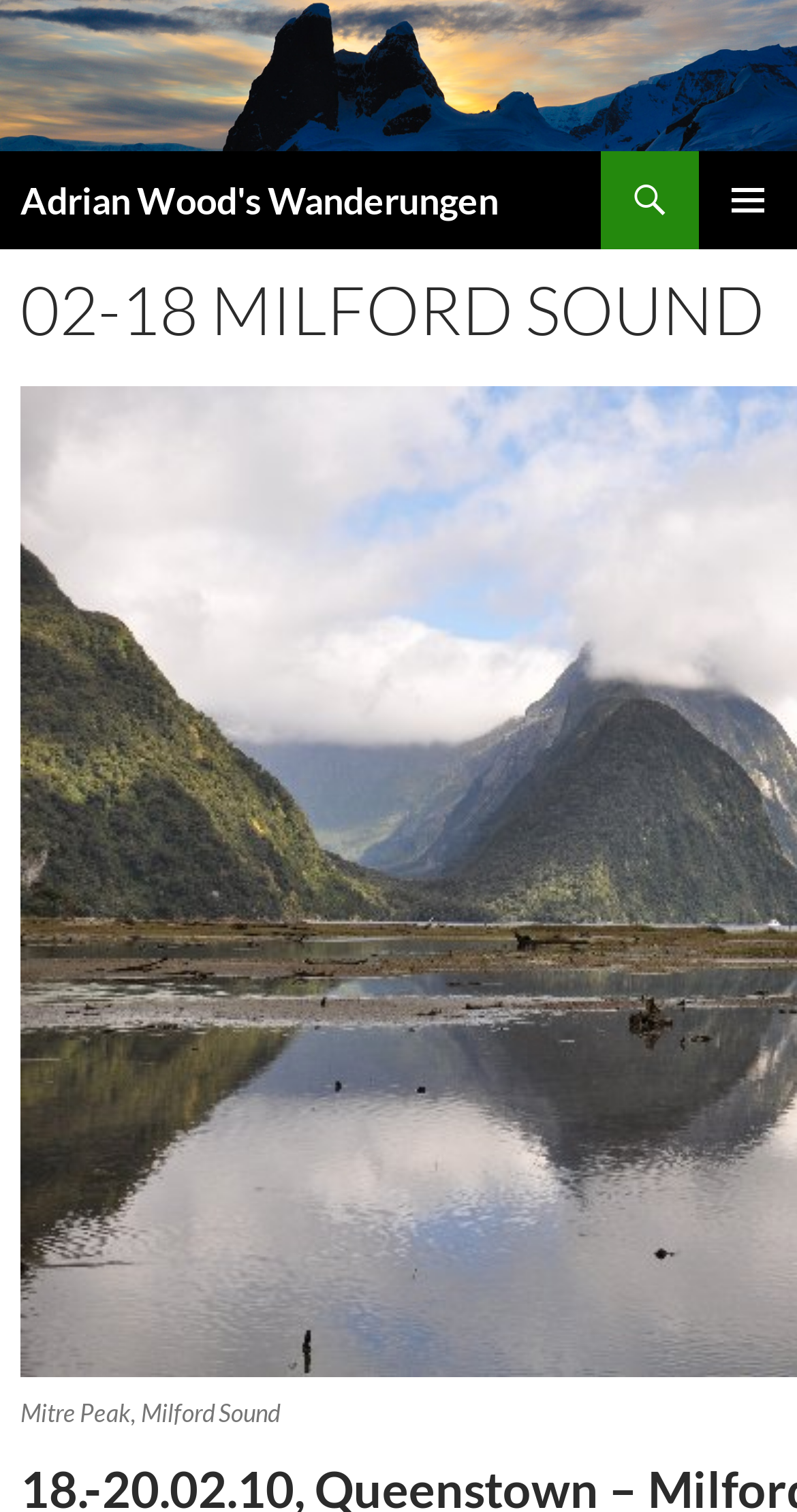Using the provided element description: "Primary Menu", identify the bounding box coordinates. The coordinates should be four floats between 0 and 1 in the order [left, top, right, bottom].

[0.877, 0.1, 1.0, 0.165]